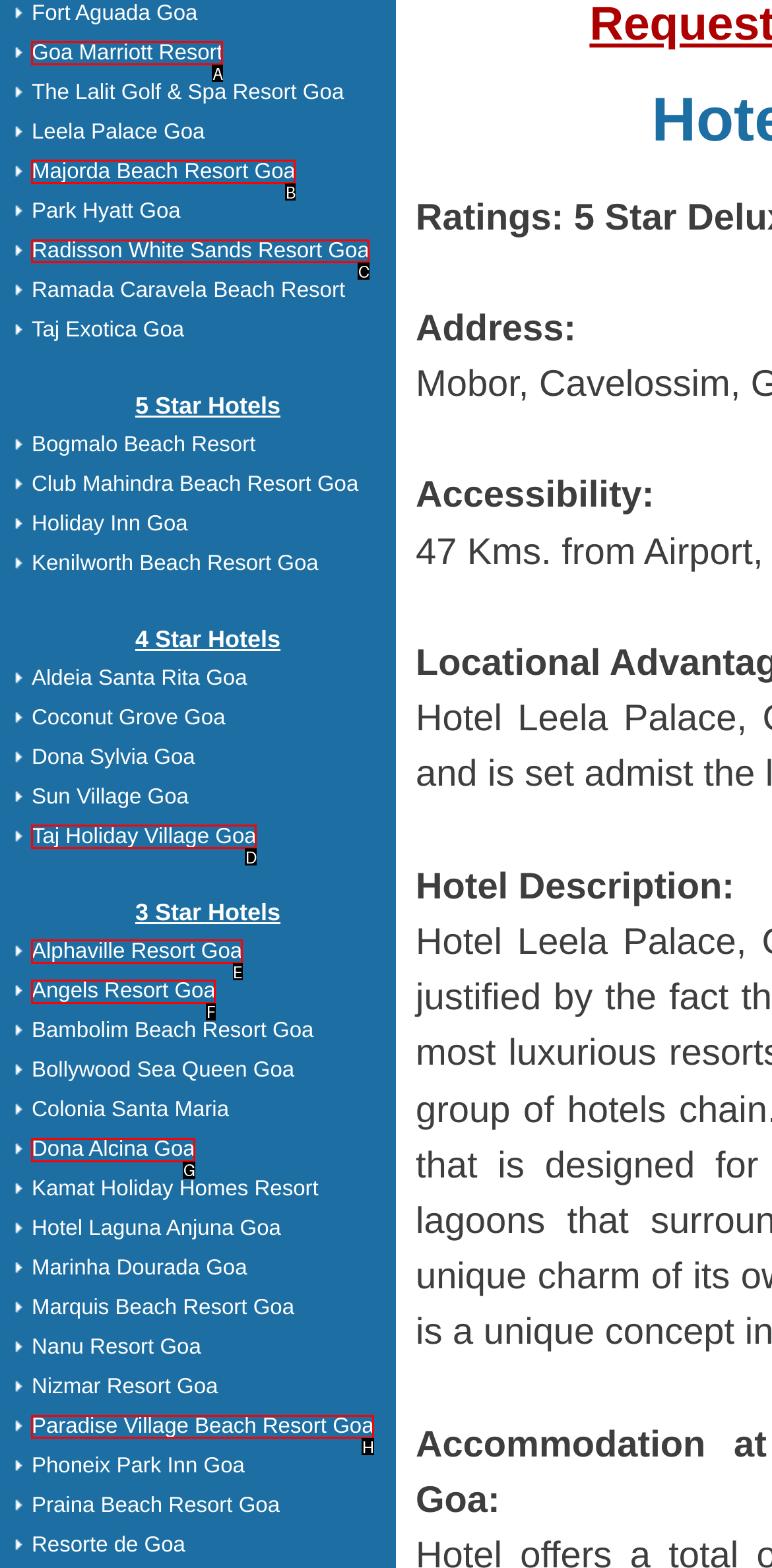Find the option that matches this description: Radisson White Sands Resort Goa
Provide the matching option's letter directly.

C